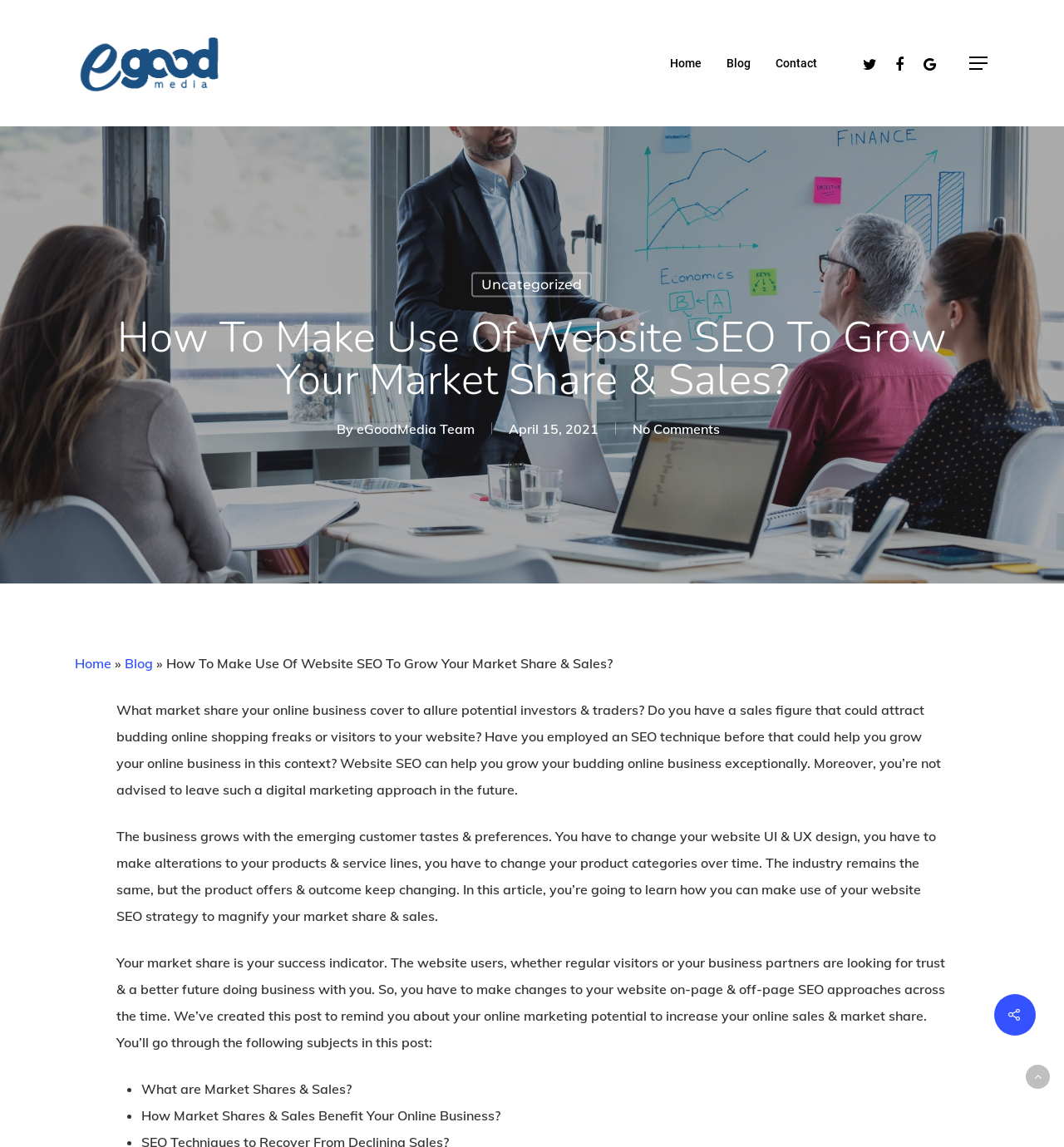What are the benefits of market shares and sales to an online business?
From the image, respond using a single word or phrase.

They benefit the business